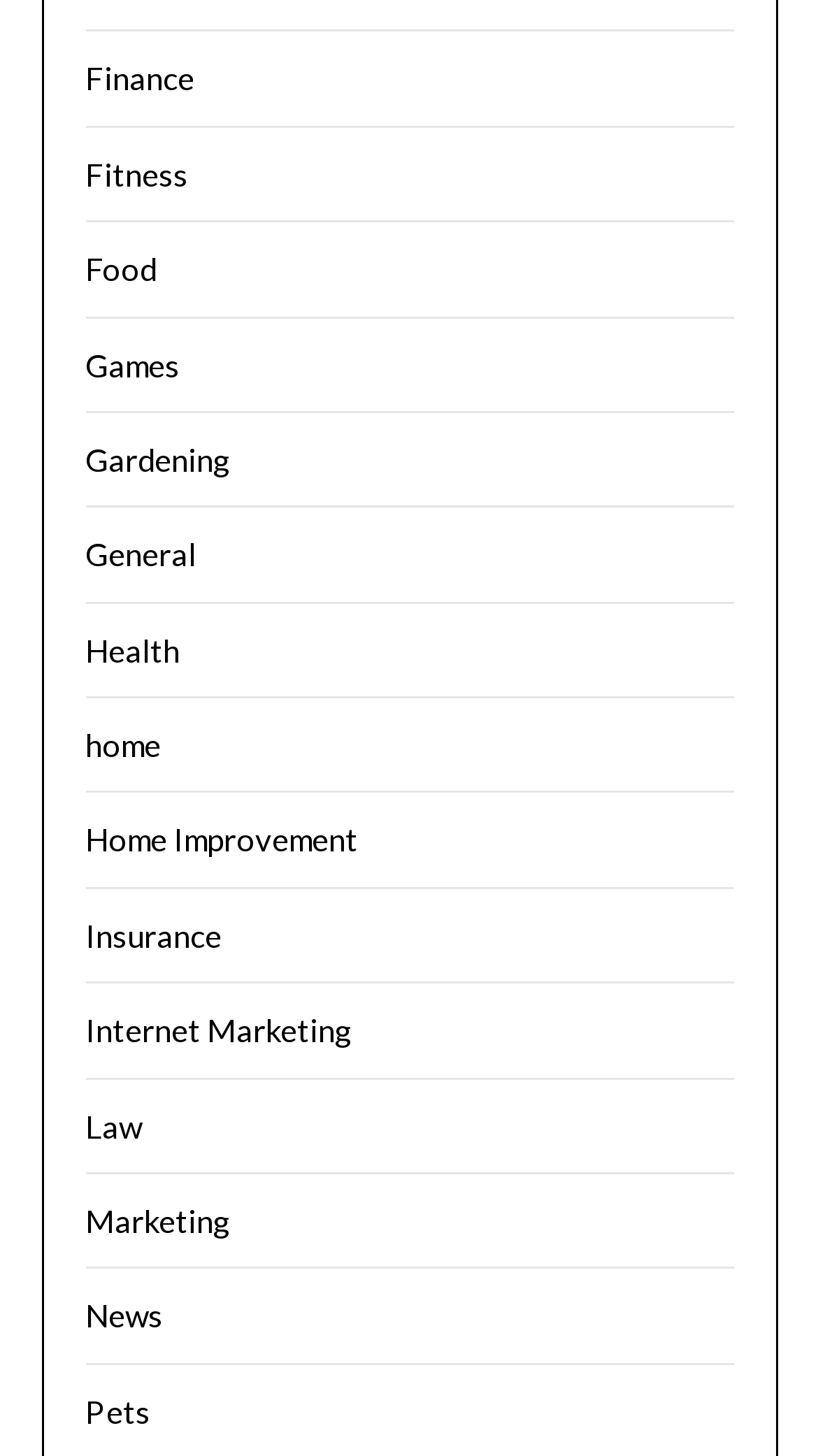Please identify the bounding box coordinates of the region to click in order to complete the given instruction: "click on Finance". The coordinates should be four float numbers between 0 and 1, i.e., [left, top, right, bottom].

[0.104, 0.041, 0.237, 0.067]